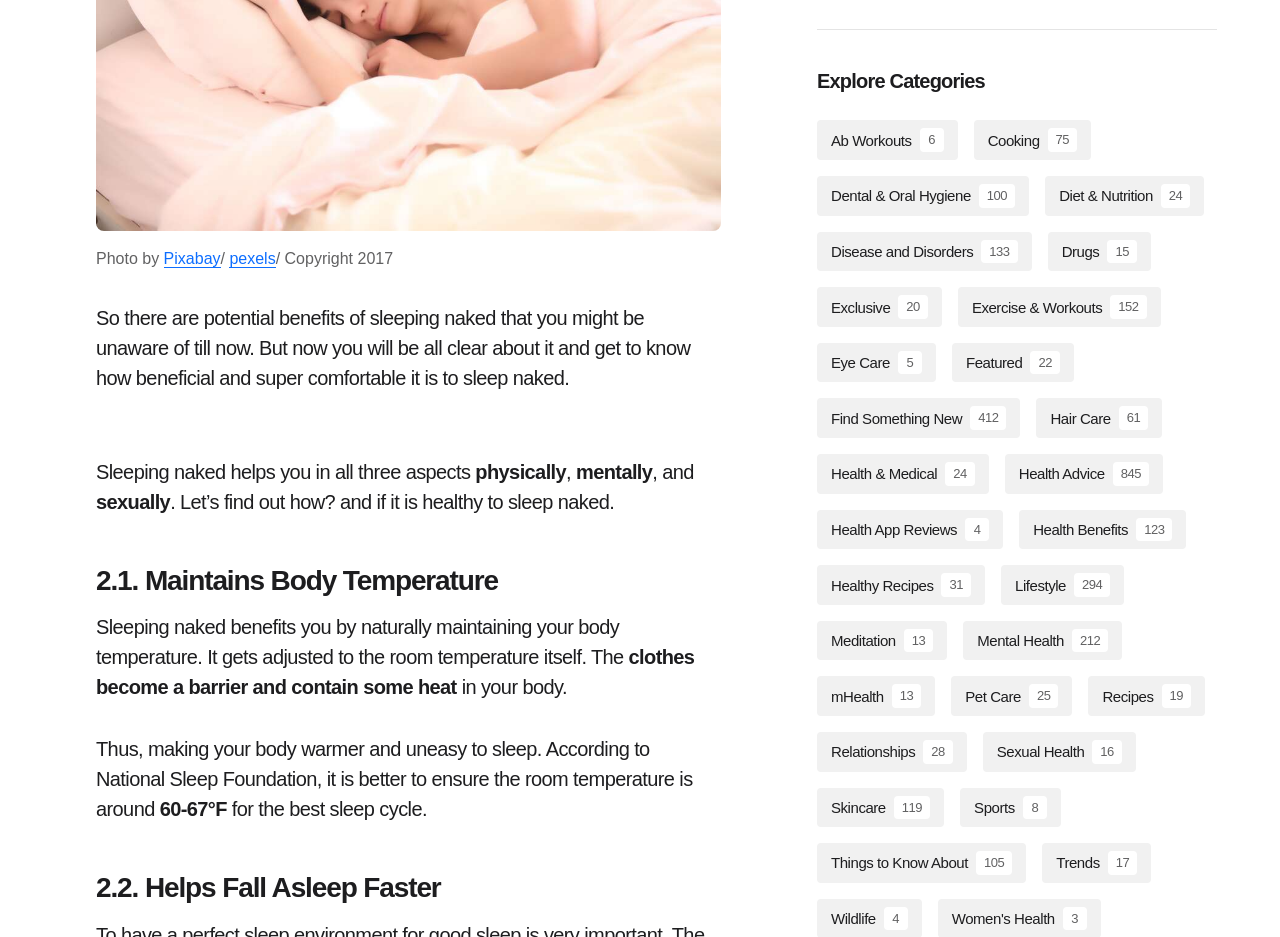Based on the image, provide a detailed response to the question:
How many categories are listed under 'Explore Categories'?

Under the 'Explore Categories' section, there are 30 categories listed, including 'Ab Workouts', 'Cooking', 'Dental & Oral Hygiene', and so on.